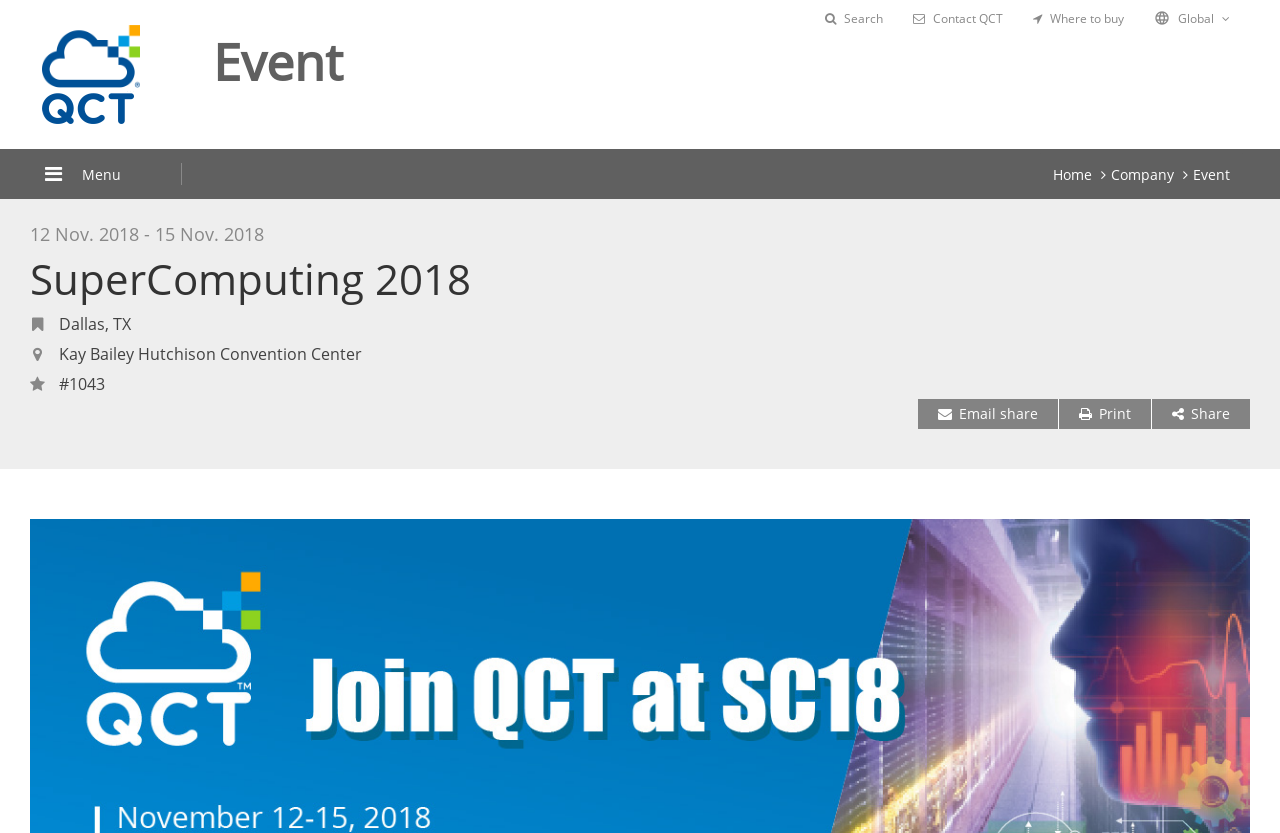Identify the bounding box coordinates of the area that should be clicked in order to complete the given instruction: "View event details". The bounding box coordinates should be four float numbers between 0 and 1, i.e., [left, top, right, bottom].

[0.023, 0.267, 0.206, 0.295]